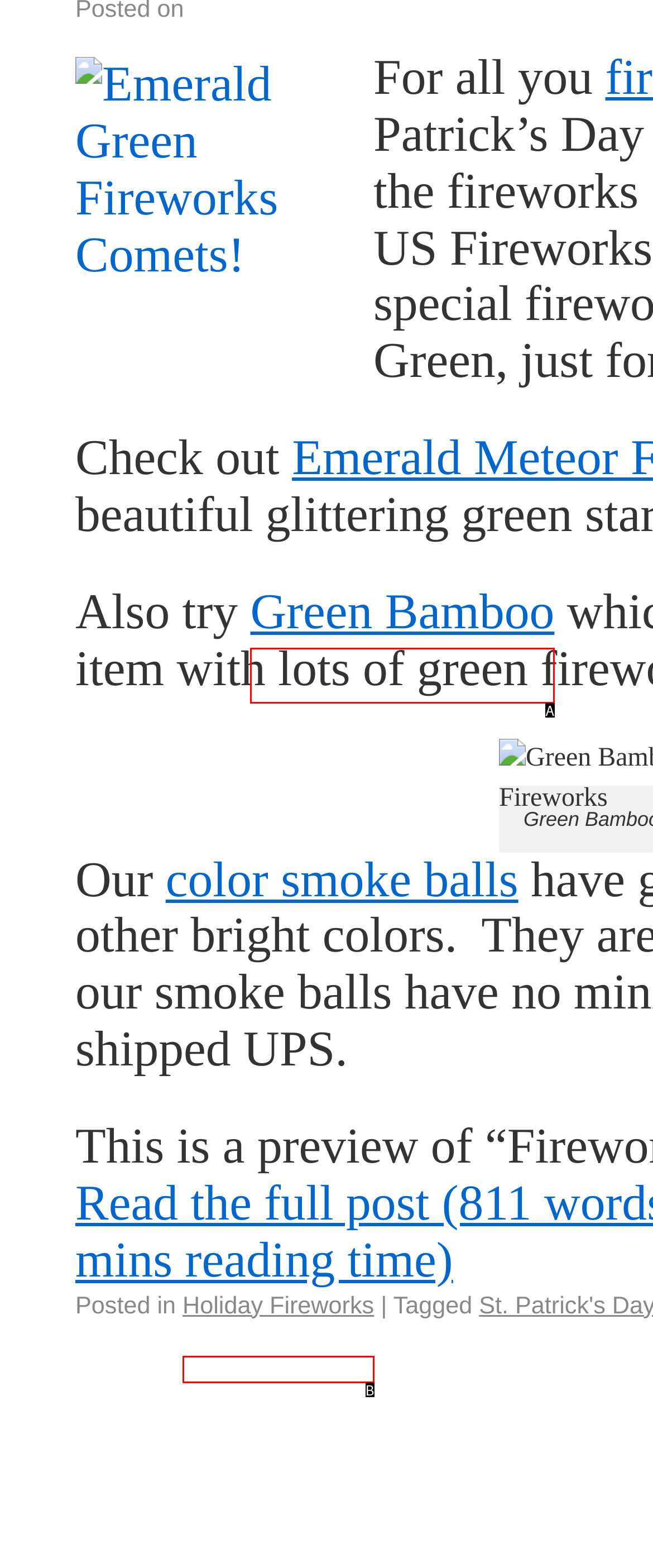Match the following description to a UI element: Holiday Fireworks
Provide the letter of the matching option directly.

B